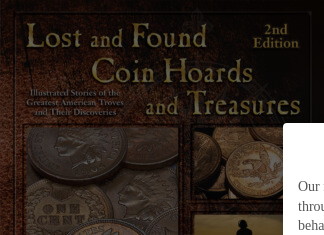What is hinted at by the subtitle?
Can you offer a detailed and complete answer to this question?

The subtitle 'Illustrated Stories of the Greatest American Troves and Their Discoveries' hints at the rich narratives contained within the pages of the book, suggesting that the book is not just a collection of facts, but also a collection of engaging stories.